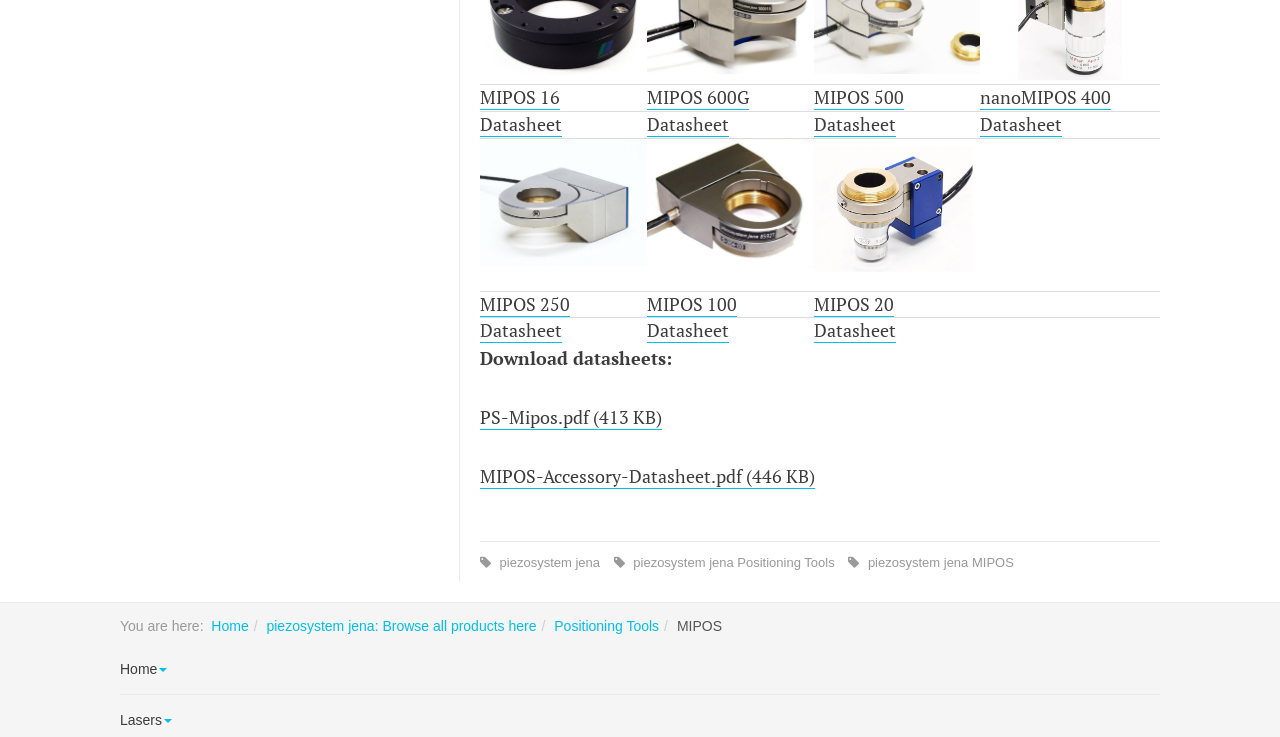Locate the bounding box coordinates of the area where you should click to accomplish the instruction: "View Datasheet".

[0.375, 0.152, 0.439, 0.186]